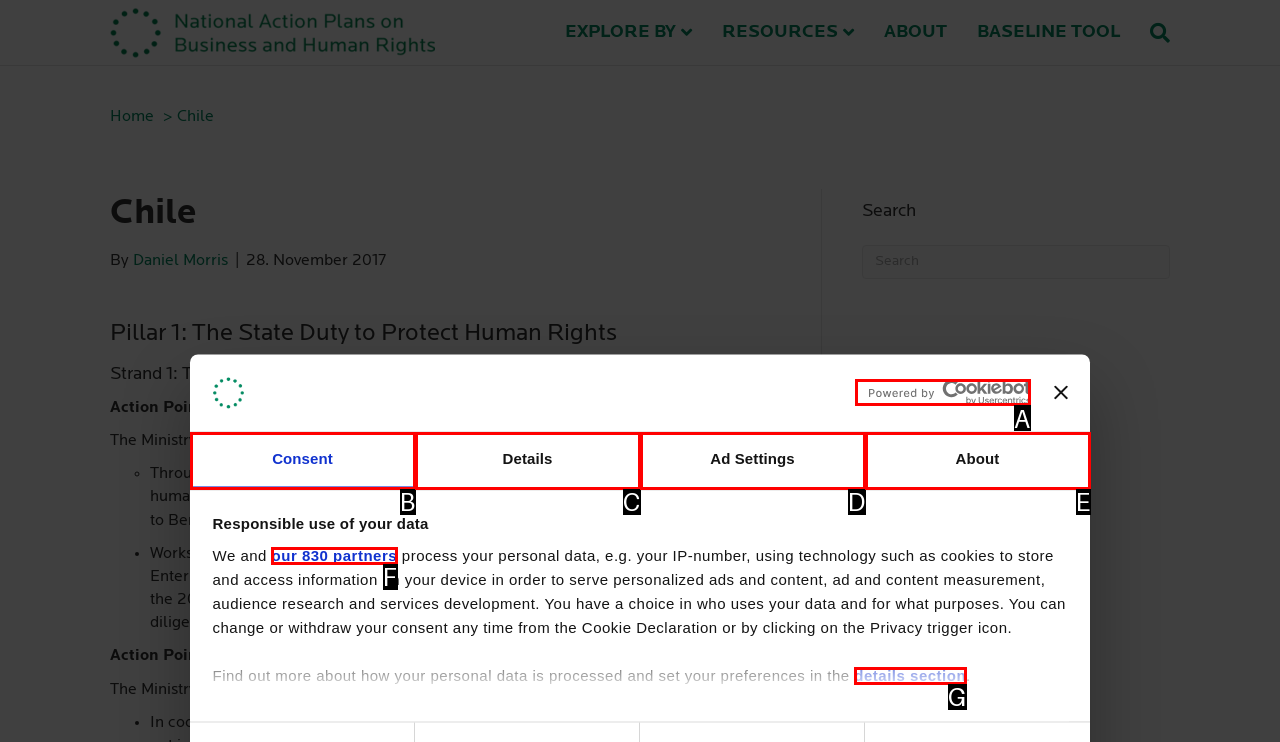From the choices given, find the HTML element that matches this description: details section. Answer with the letter of the selected option directly.

G